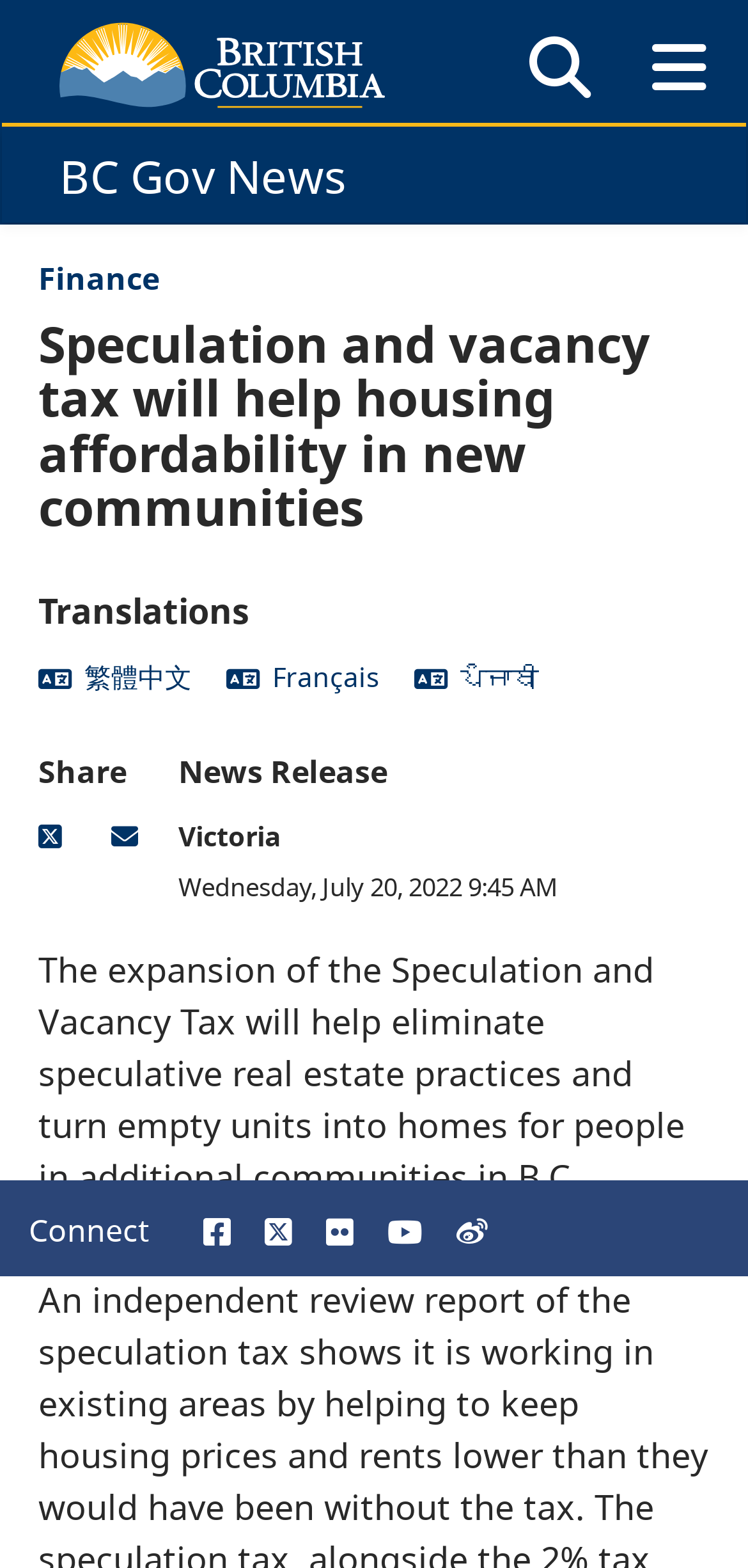Please specify the bounding box coordinates of the clickable region necessary for completing the following instruction: "Check LinkedIn Learning". The coordinates must consist of four float numbers between 0 and 1, i.e., [left, top, right, bottom].

None